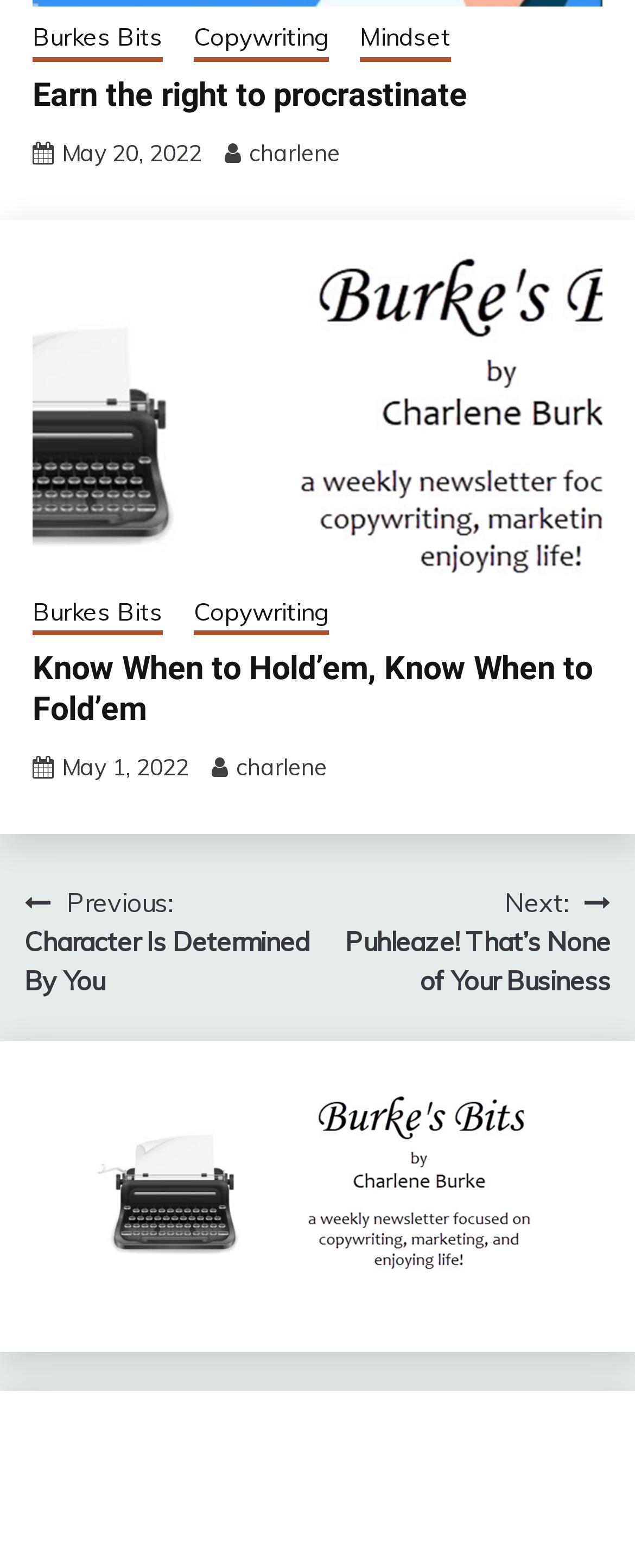Please locate the clickable area by providing the bounding box coordinates to follow this instruction: "Click on the 'Burkes Bits' link".

[0.051, 0.013, 0.256, 0.039]